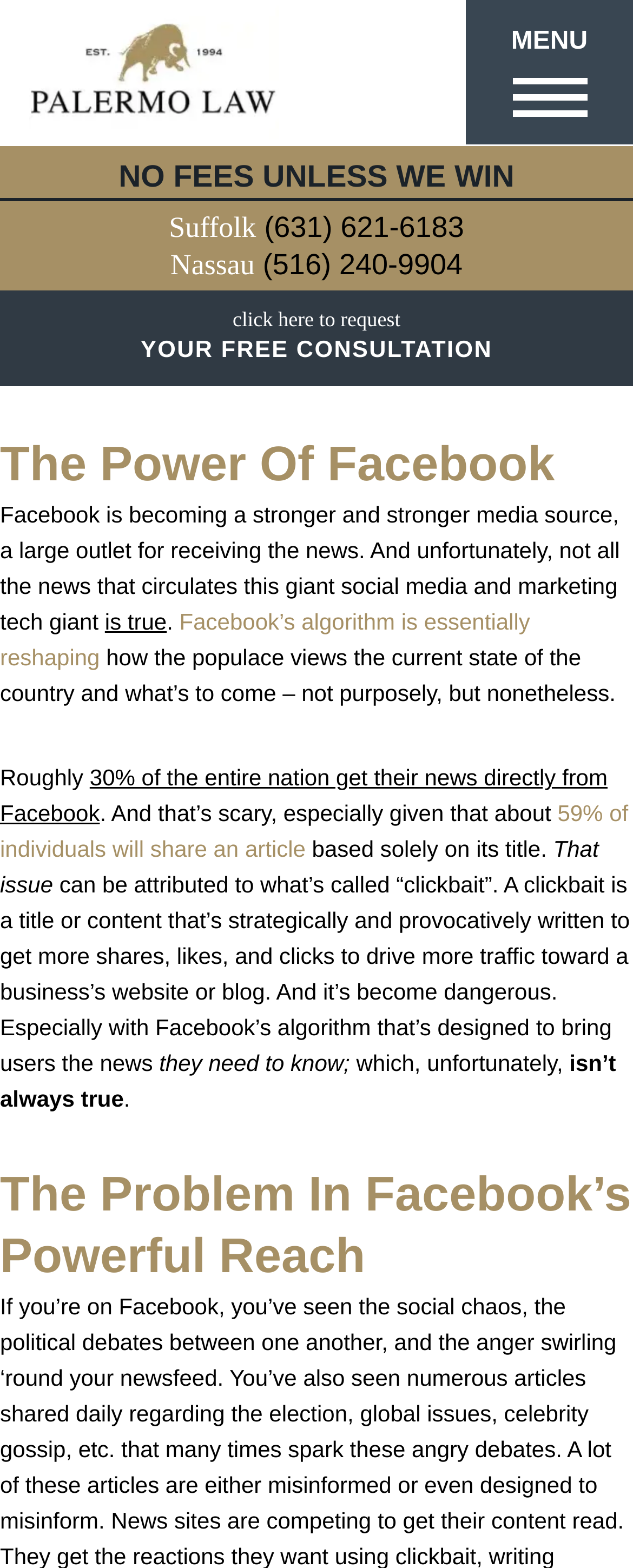How many counties are mentioned on the webpage? Examine the screenshot and reply using just one word or a brief phrase.

2